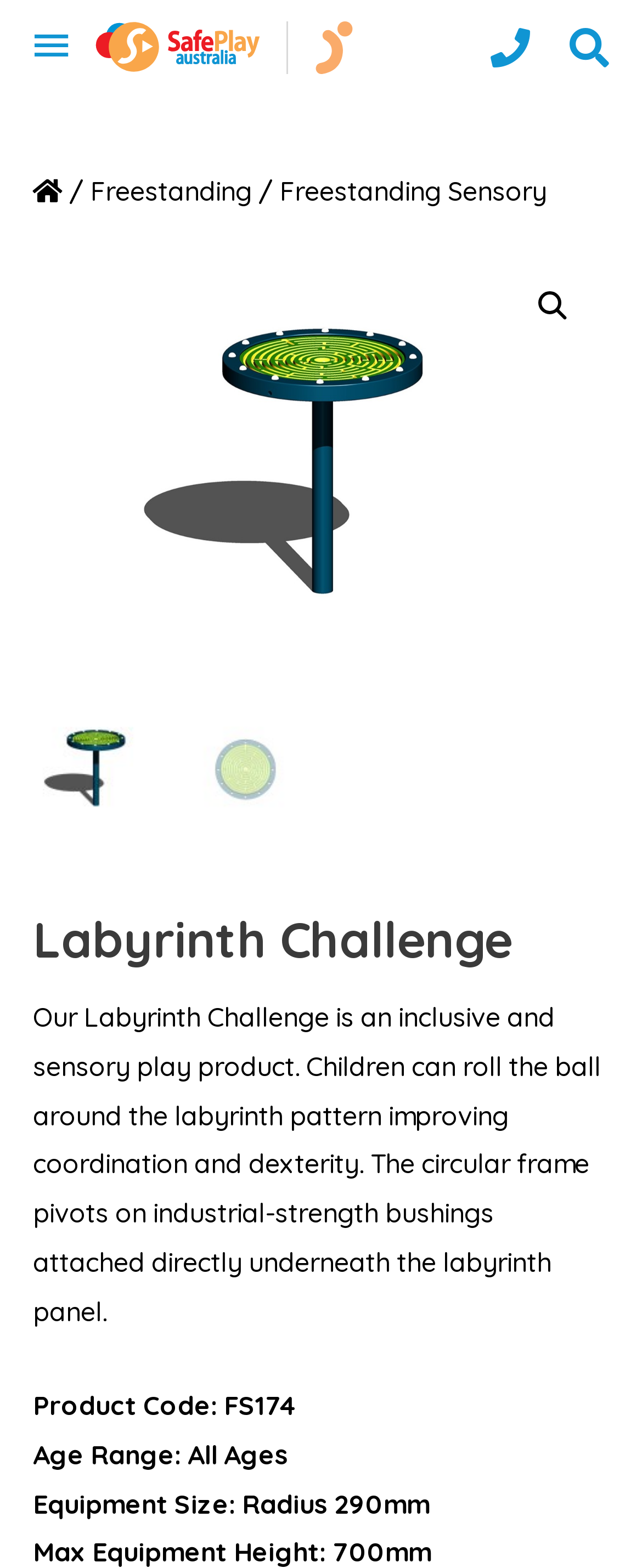Bounding box coordinates are specified in the format (top-left x, top-left y, bottom-right x, bottom-right y). All values are floating point numbers bounded between 0 and 1. Please provide the bounding box coordinate of the region this sentence describes: Freestanding Sensory

[0.436, 0.111, 0.851, 0.132]